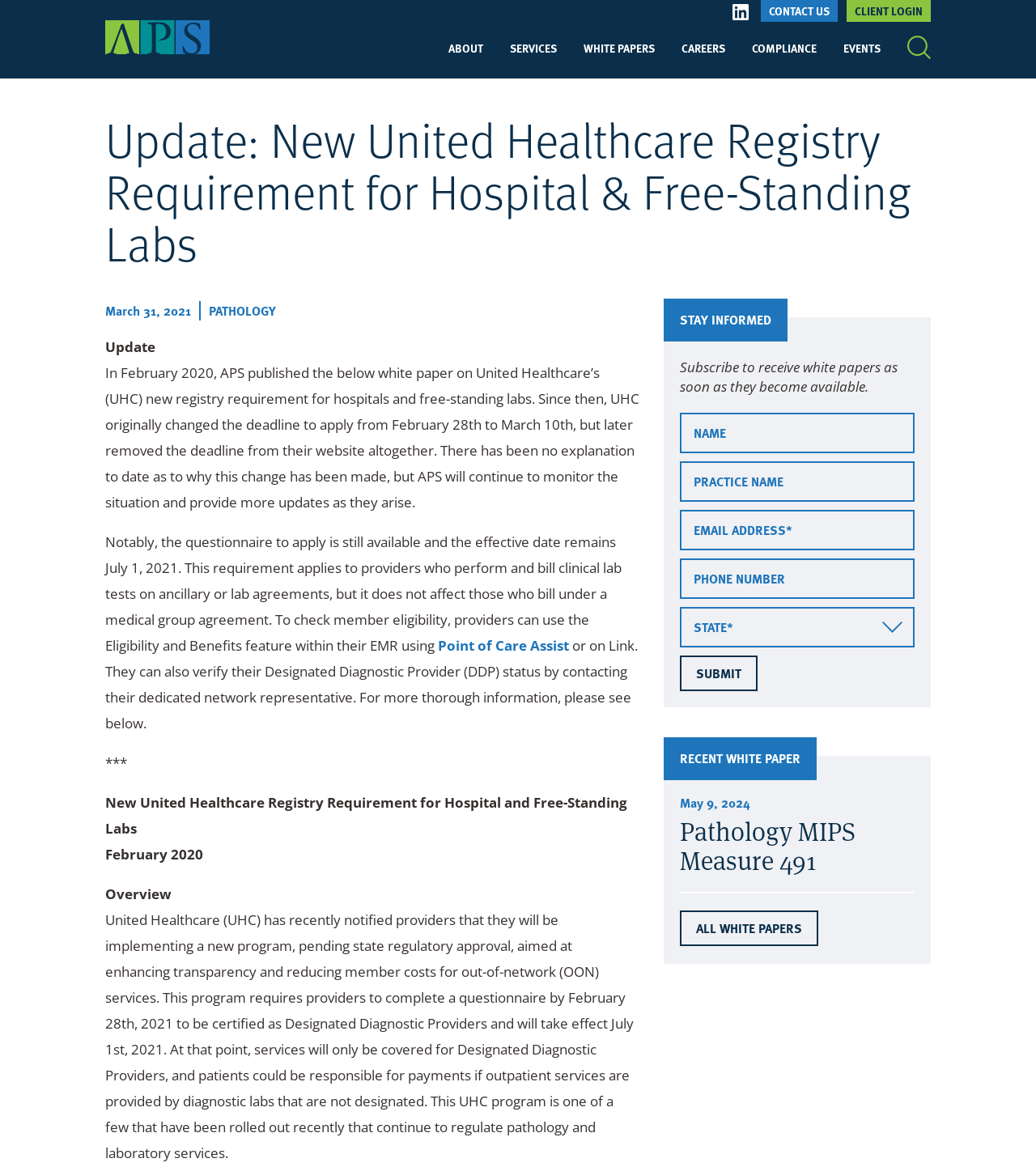What is the name of the healthcare provider mentioned?
Offer a detailed and full explanation in response to the question.

The webpage mentions United Healthcare (UHC) as the healthcare provider that has introduced a new registry requirement for hospitals and free-standing labs.